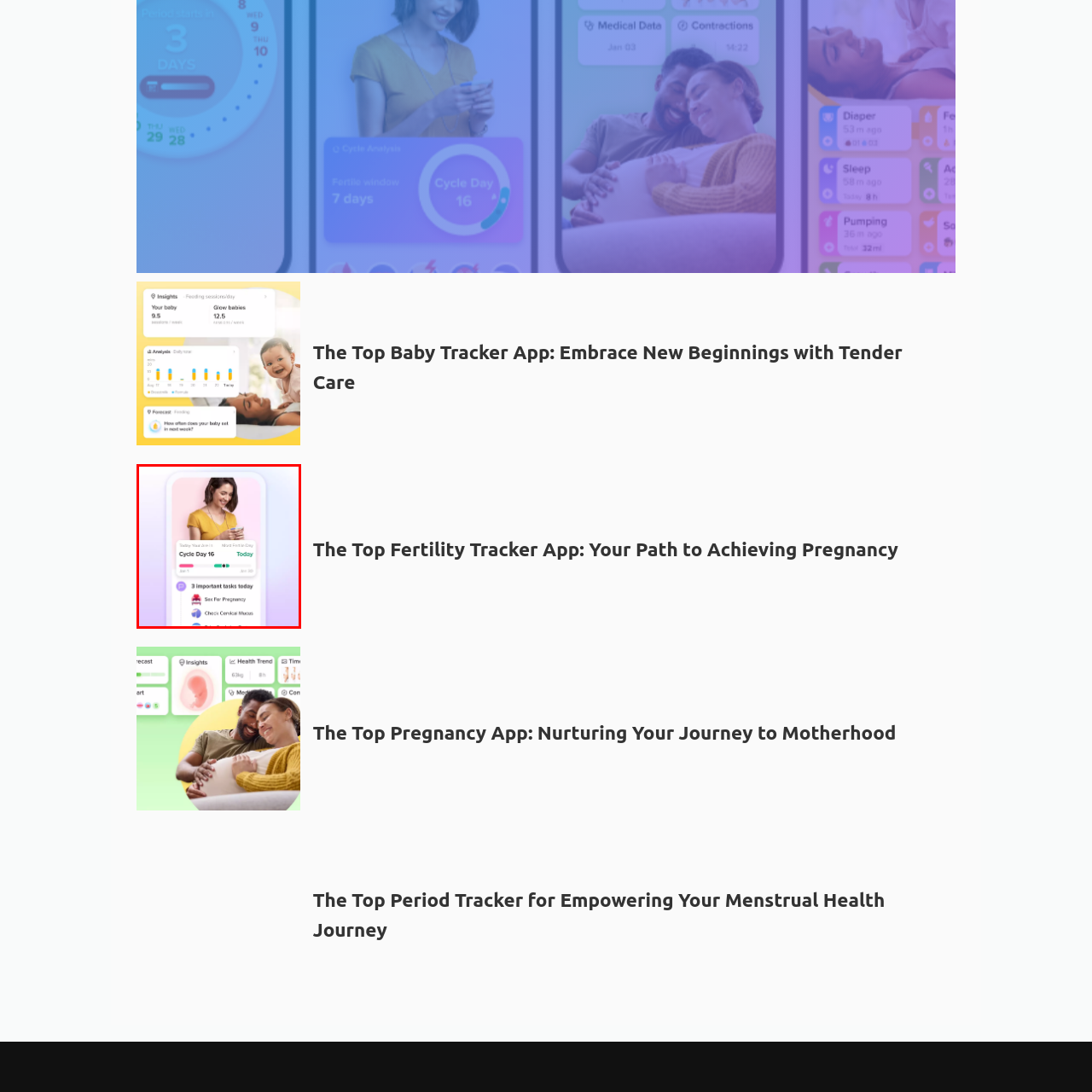How many tasks are outlined for the day?
Observe the image marked by the red bounding box and generate a detailed answer to the question.

The app interface outlines three important tasks for the day: 'Sex for Pregnancy', 'Check Cervical Mucus', and 'Take Ovulation Test', providing clear guidance for users aiming to conceive.